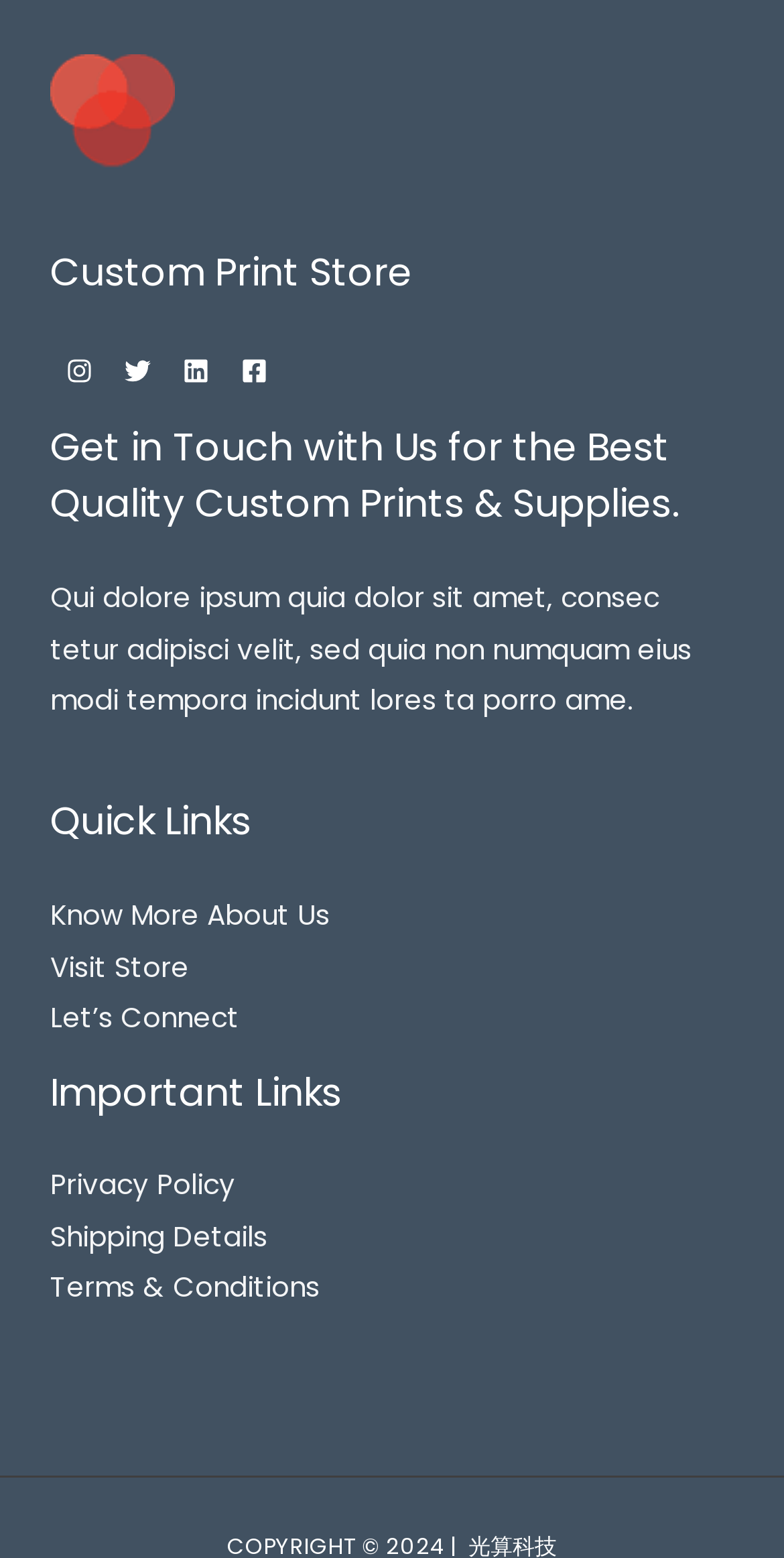Locate the bounding box coordinates of the clickable area needed to fulfill the instruction: "Visit Instagram".

[0.064, 0.219, 0.138, 0.256]